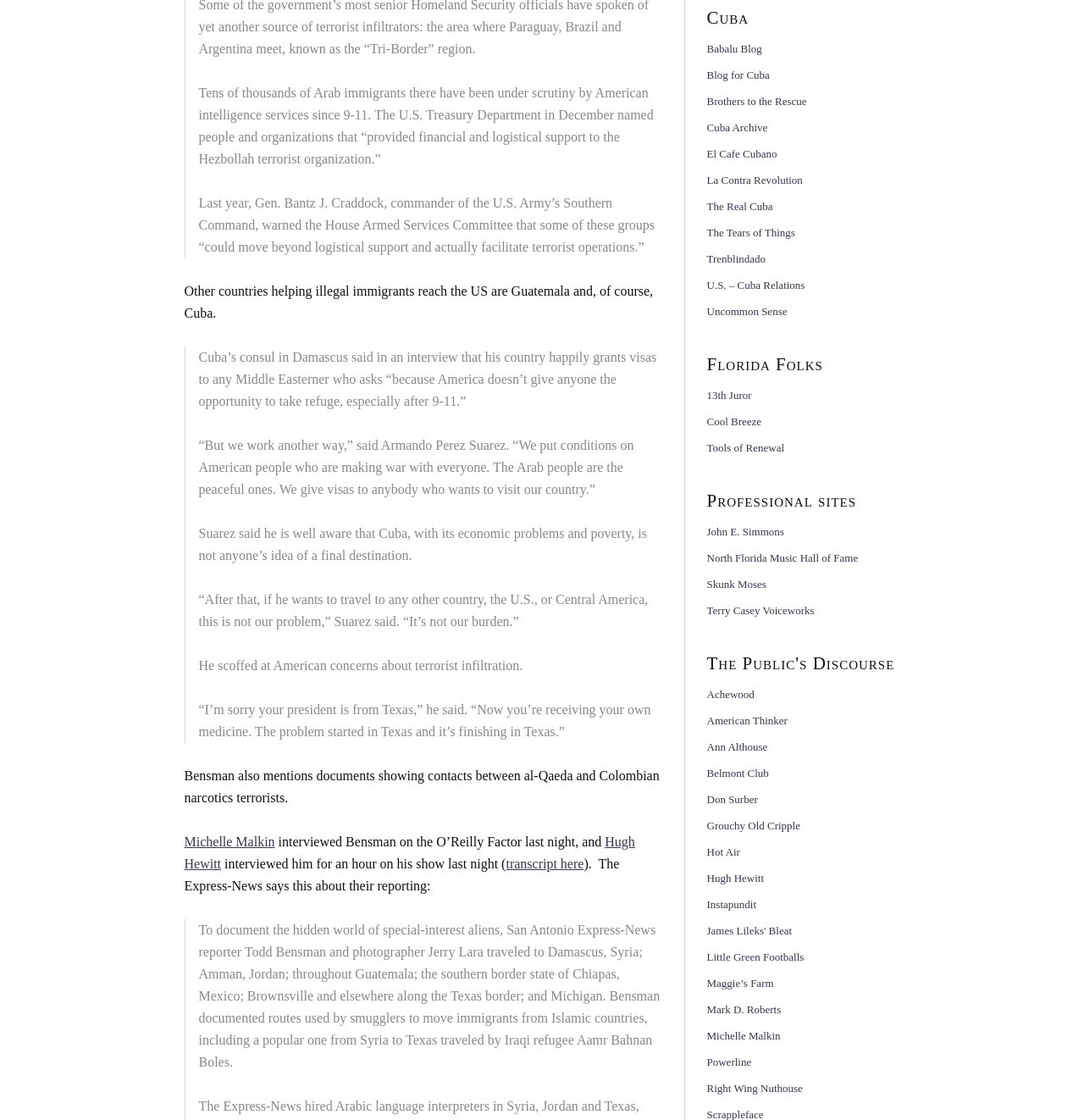Using the description "U.S. – Cuba Relations", locate and provide the bounding box of the UI element.

[0.652, 0.249, 0.743, 0.26]